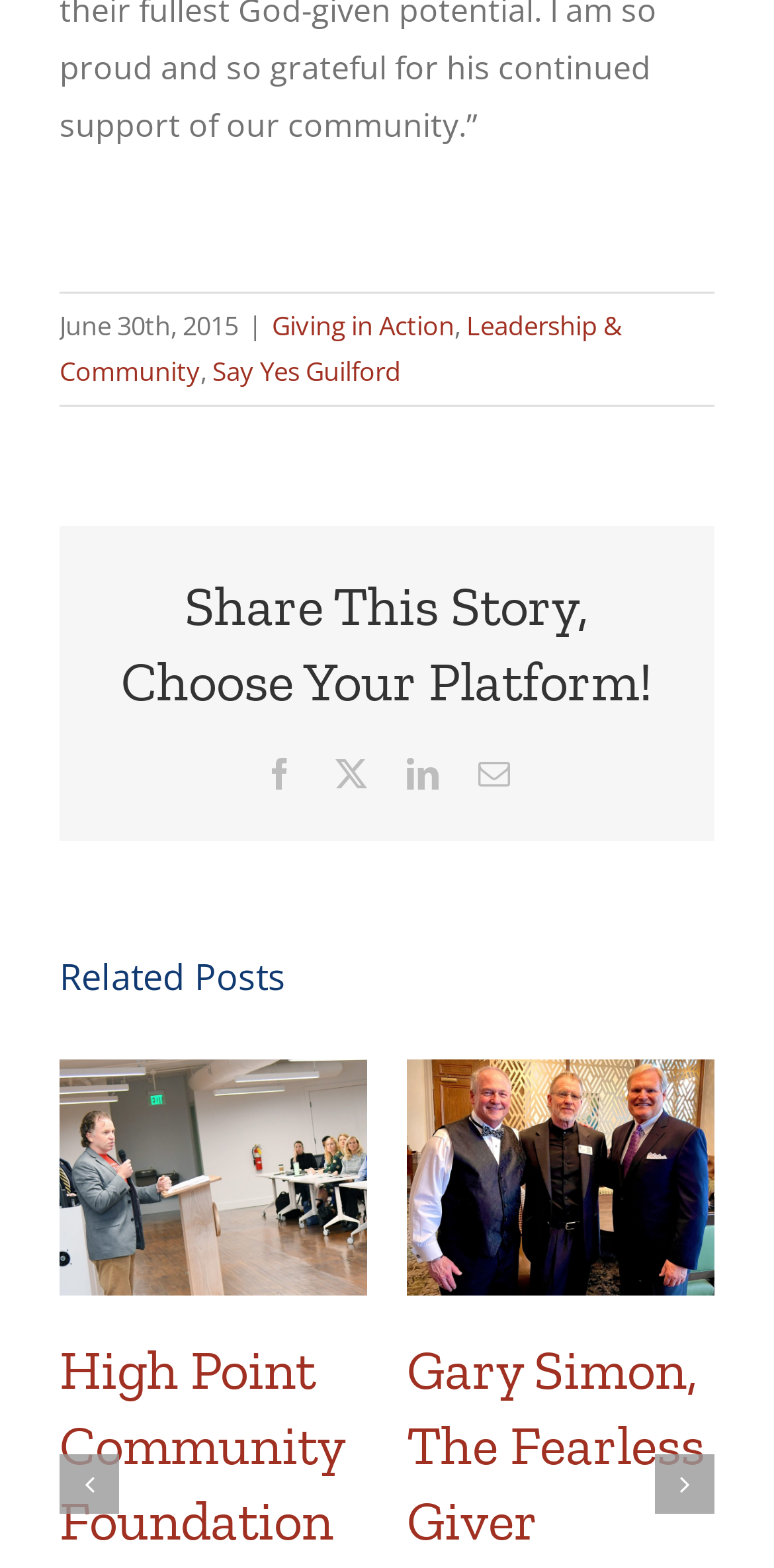How many navigation buttons are available for the slide?
Answer the question with a detailed and thorough explanation.

The webpage has two navigation buttons, 'Previous slide' and 'Next slide', which are used to navigate through the slides.